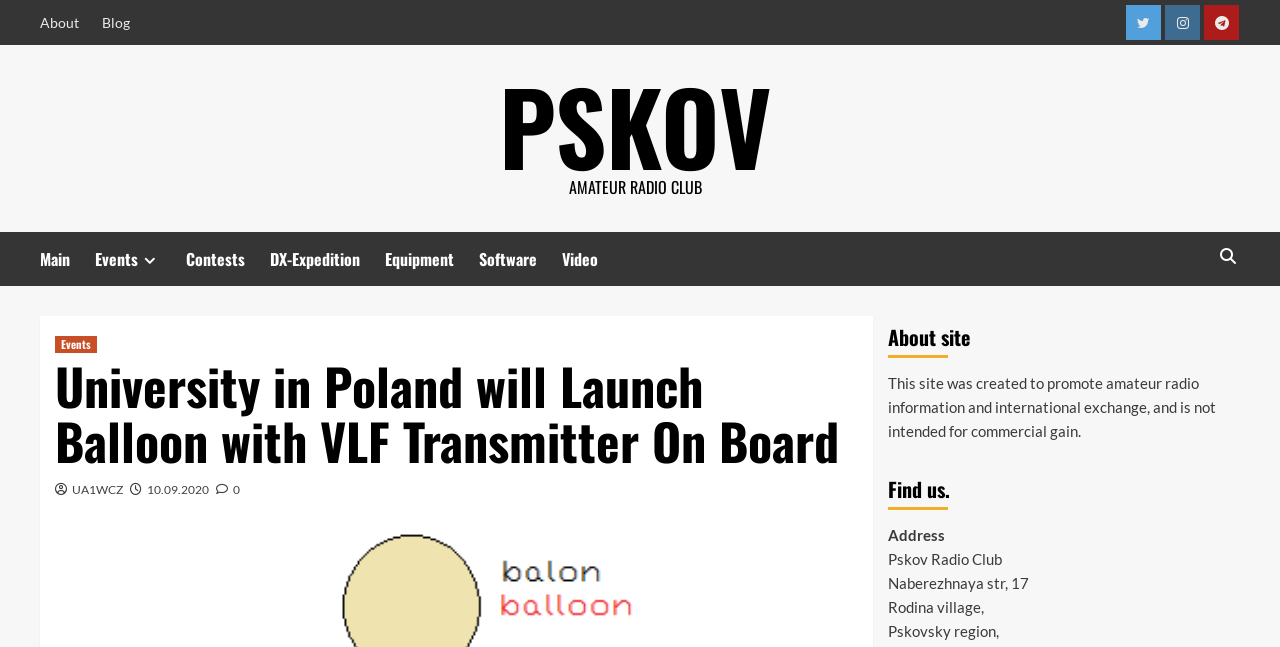Please identify the bounding box coordinates of the element I should click to complete this instruction: 'click the HOME link'. The coordinates should be given as four float numbers between 0 and 1, like this: [left, top, right, bottom].

None